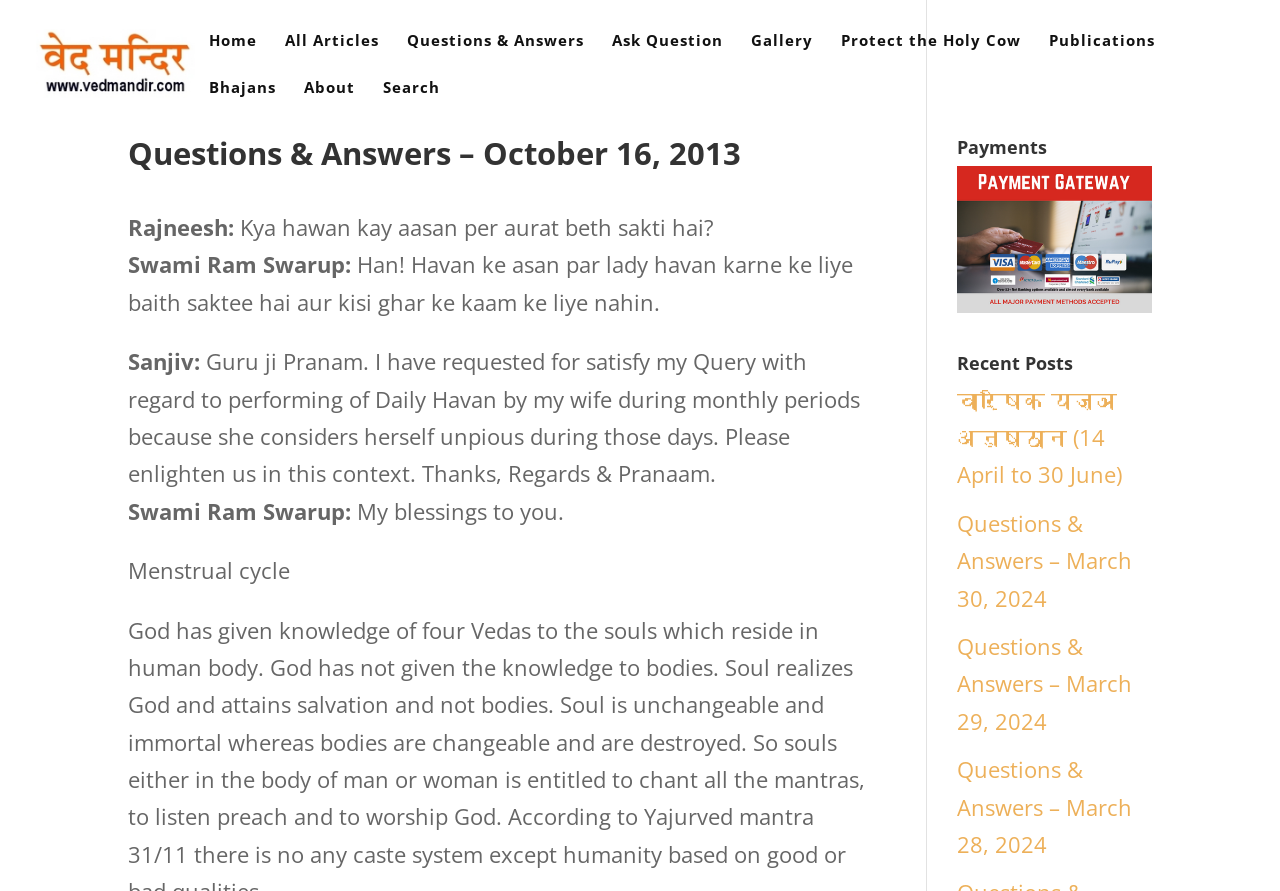Please specify the coordinates of the bounding box for the element that should be clicked to carry out this instruction: "Click on the 'Home' link". The coordinates must be four float numbers between 0 and 1, formatted as [left, top, right, bottom].

[0.163, 0.037, 0.201, 0.09]